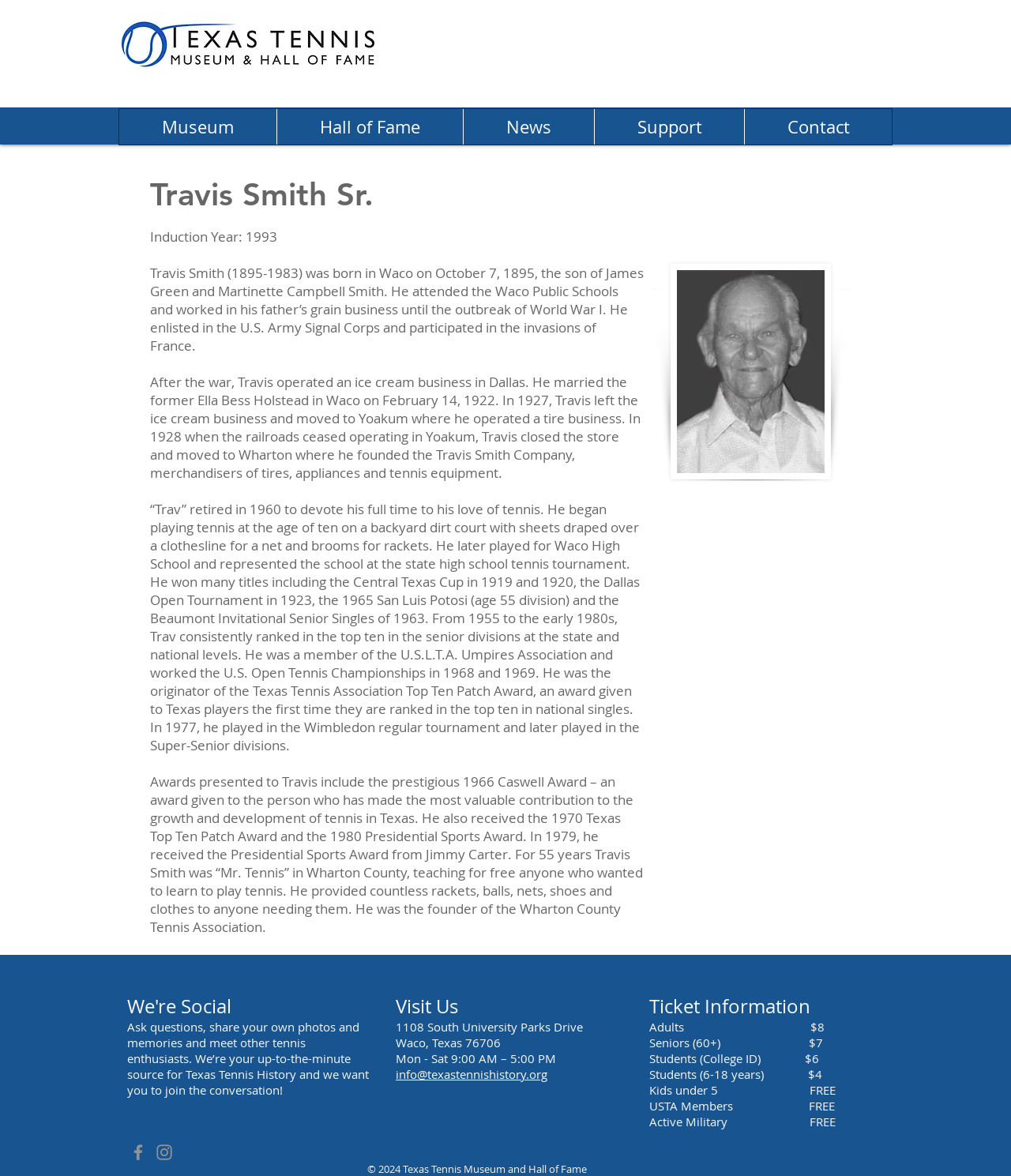Identify the bounding box coordinates for the region of the element that should be clicked to carry out the instruction: "Contact via email". The bounding box coordinates should be four float numbers between 0 and 1, i.e., [left, top, right, bottom].

[0.391, 0.907, 0.541, 0.92]